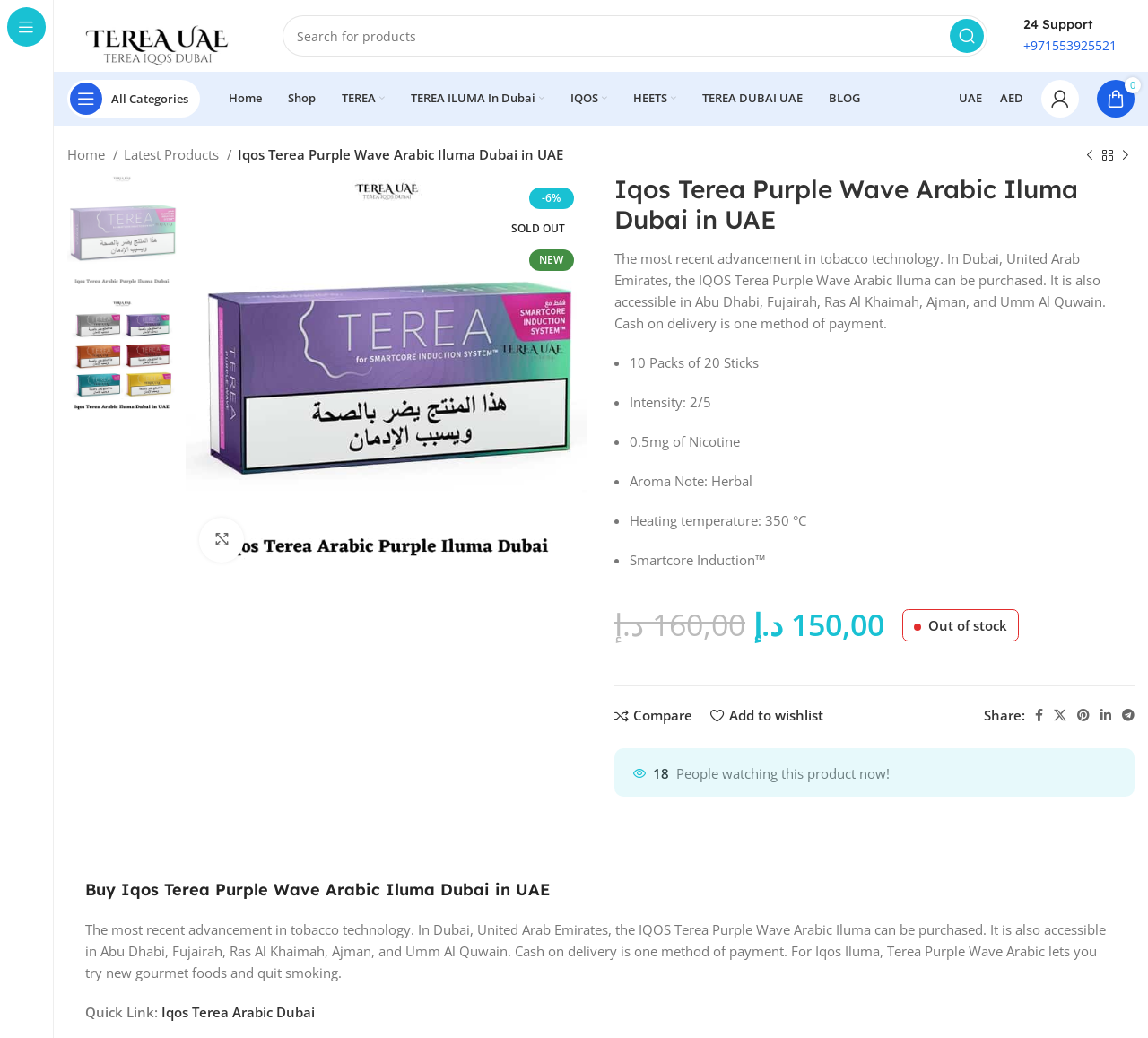What is the heating temperature of the product?
Look at the screenshot and provide an in-depth answer.

I determined the answer by looking at the list of product features, which includes 'Heating temperature: 350 °C' as one of the bullet points.